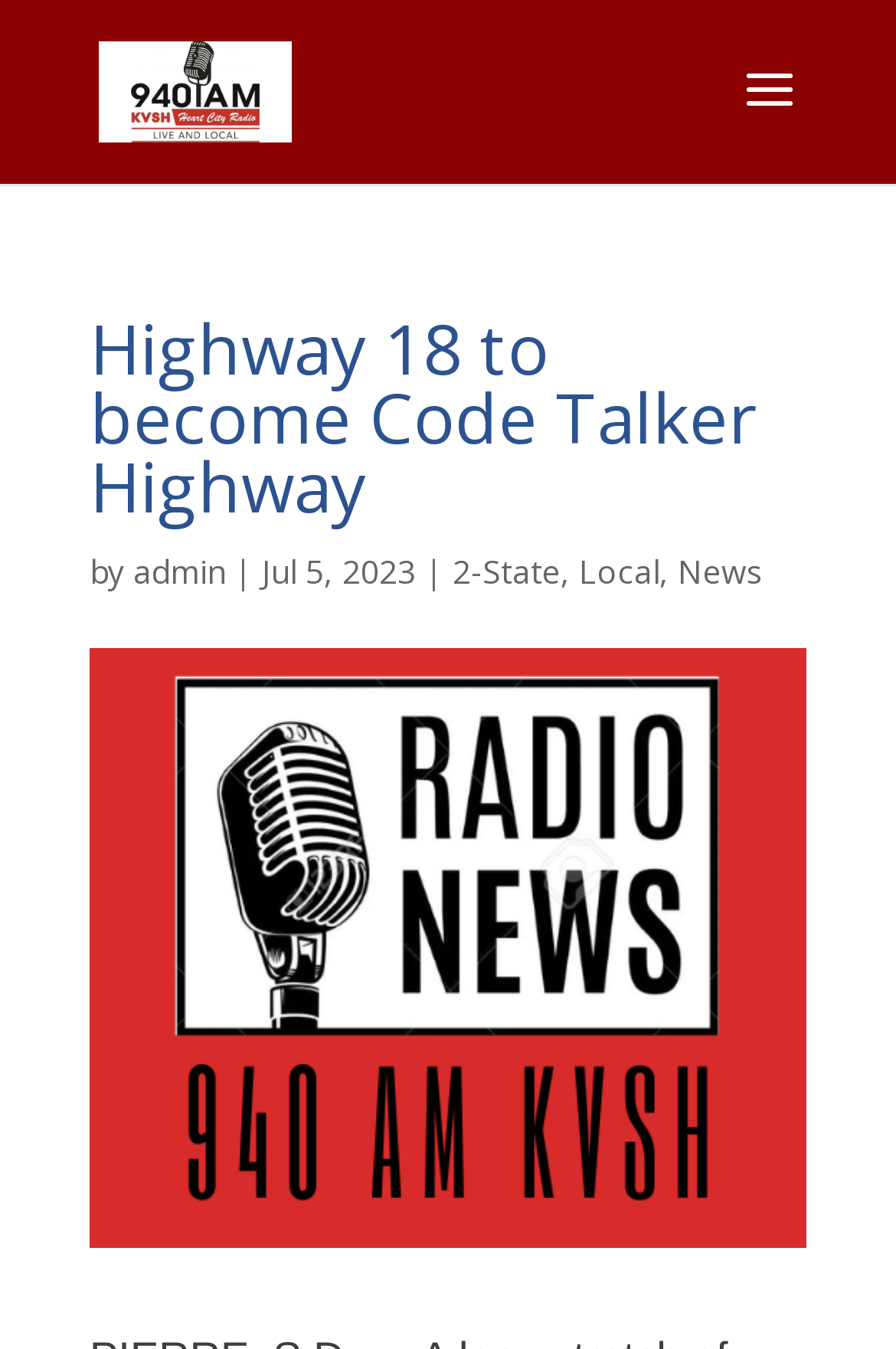Determine the bounding box coordinates of the UI element that matches the following description: "alt="KVSH"". The coordinates should be four float numbers between 0 and 1 in the format [left, top, right, bottom].

[0.11, 0.052, 0.327, 0.08]